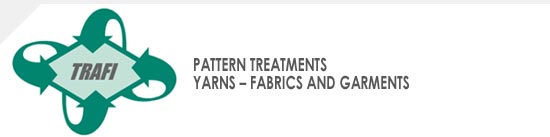What products does the company specialize in?
Provide a detailed and well-explained answer to the question.

The phrase 'YARNS – FABRICS AND GARMENTS' highlights the company’s expertise in diverse textile products.